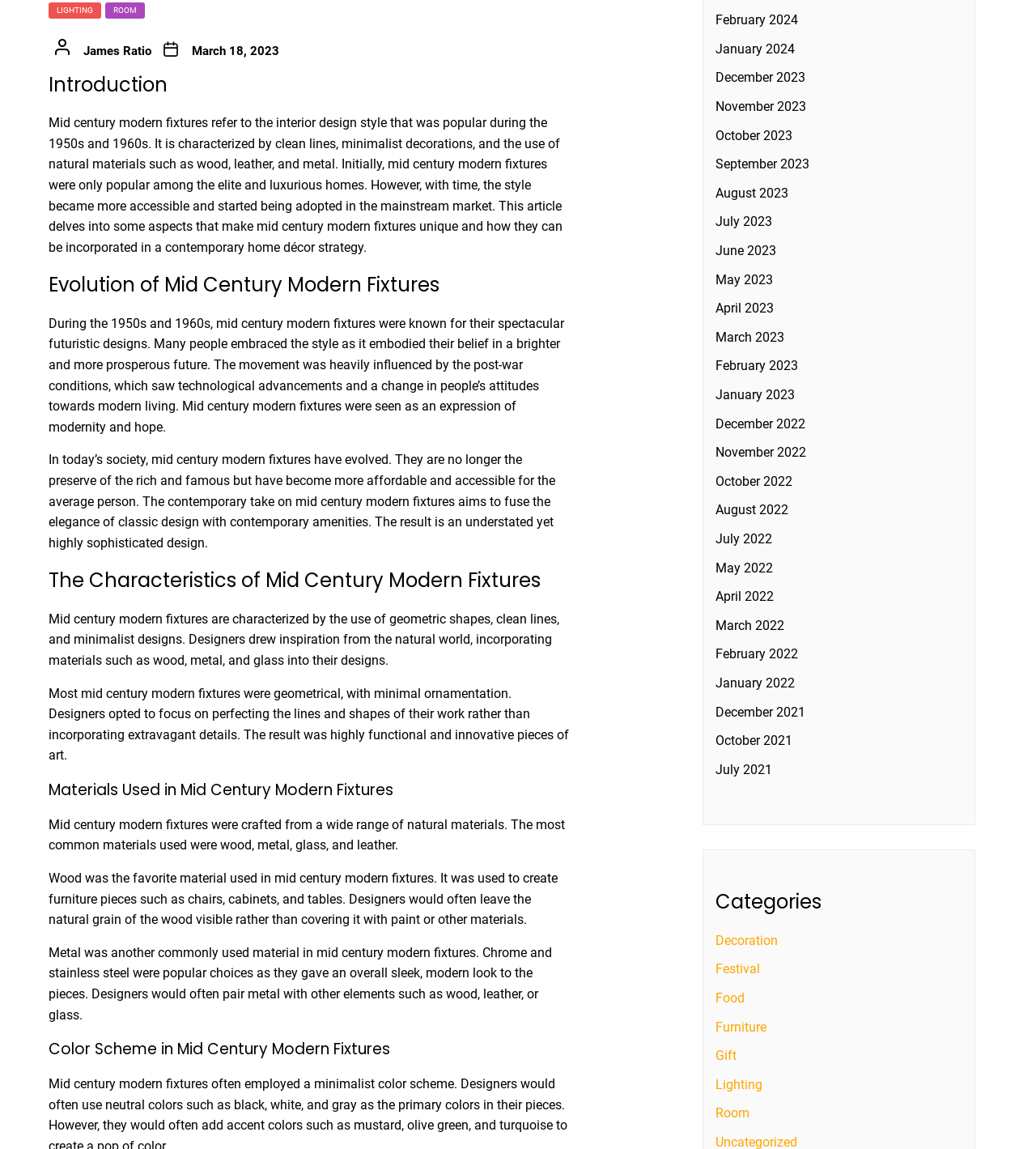Please specify the bounding box coordinates of the clickable region necessary for completing the following instruction: "Read the post 'Why is consistent-consistent mapping not supported in parallel?'". The coordinates must consist of four float numbers between 0 and 1, i.e., [left, top, right, bottom].

None